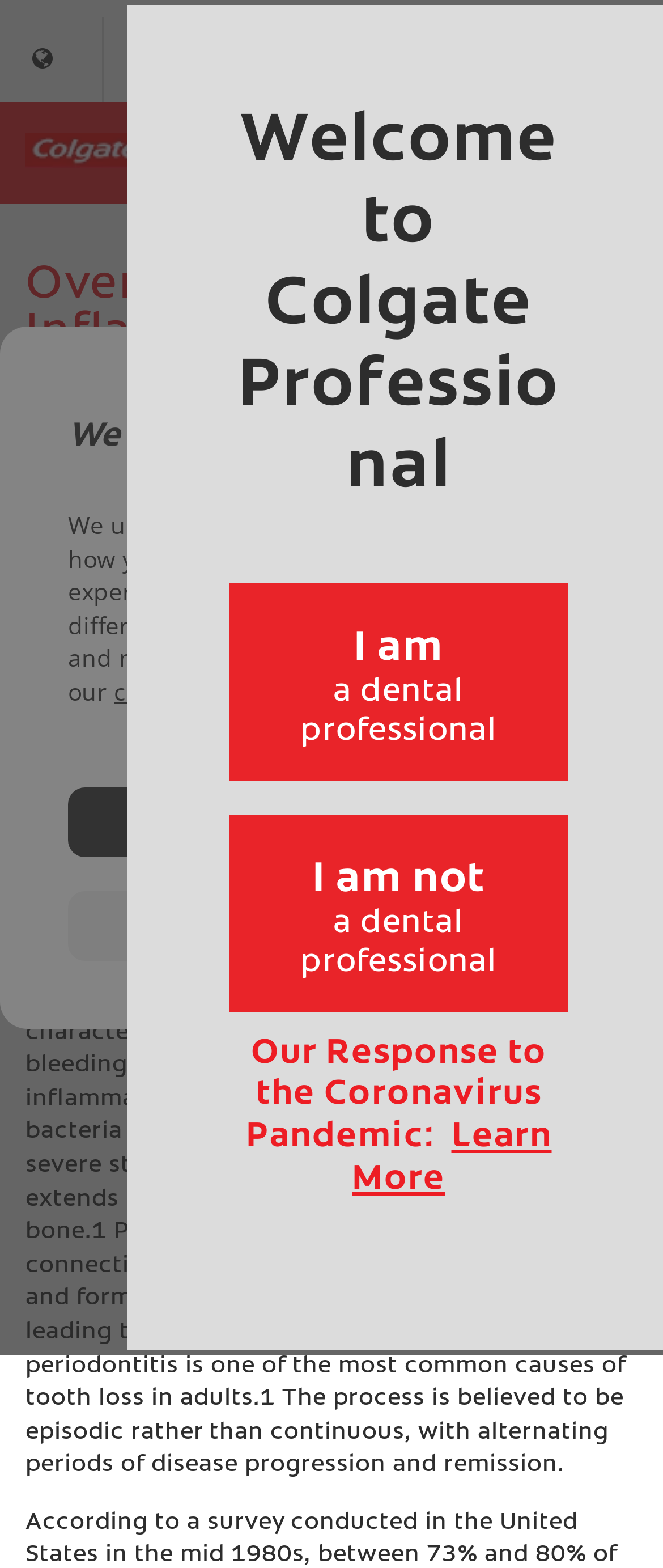Present a detailed account of what is displayed on the webpage.

The webpage is titled "Overview Of Oral Inflammation" and has a prominent heading at the top. Below the title, there is a link to "cookie policy" on the top-left corner. On the top-right corner, there are two links: "CA - English" and "Contact Us". 

The page is divided into two main sections. On the left side, there is a list of links to various countries, including Argentina, Australia, Belgium, and many others, organized in alphabetical order. These links are grouped under the heading "Visit us around the world". 

On the right side, there is a section with several headings and paragraphs of text. The first heading is "Overview Of Oral Inflammation", followed by a brief introduction to the field of periodontology and its changes over the last 25 years. Below this, there is a link to "Colgateprofessional.ca" and another link to "Education". 

Further down, there is a heading "Background" followed by a lengthy paragraph describing gingival disease, gingivitis, and periodontitis. The text explains the causes and effects of these conditions, including tooth loss in adults.

In the middle of the page, there is a section with a heading "Welcome to Colgate Professional" and a brief statement "I am a dental professional" with an option to change it to "I am not a dental professional". 

At the bottom of the page, there is a heading "Our Response to the Coronavirus Pandemic: Learn More" with a link to learn more about it.